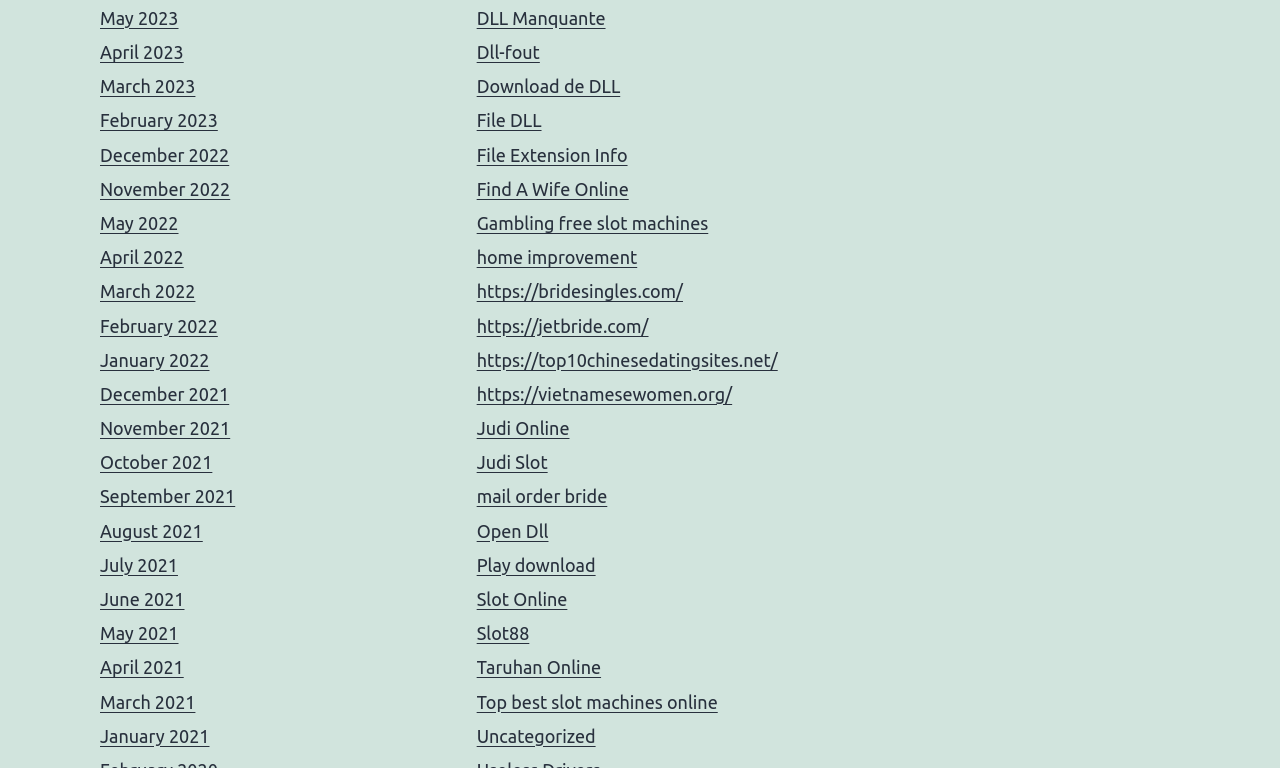Are the links on the webpage organized in a specific order? From the image, respond with a single word or brief phrase.

Chronological